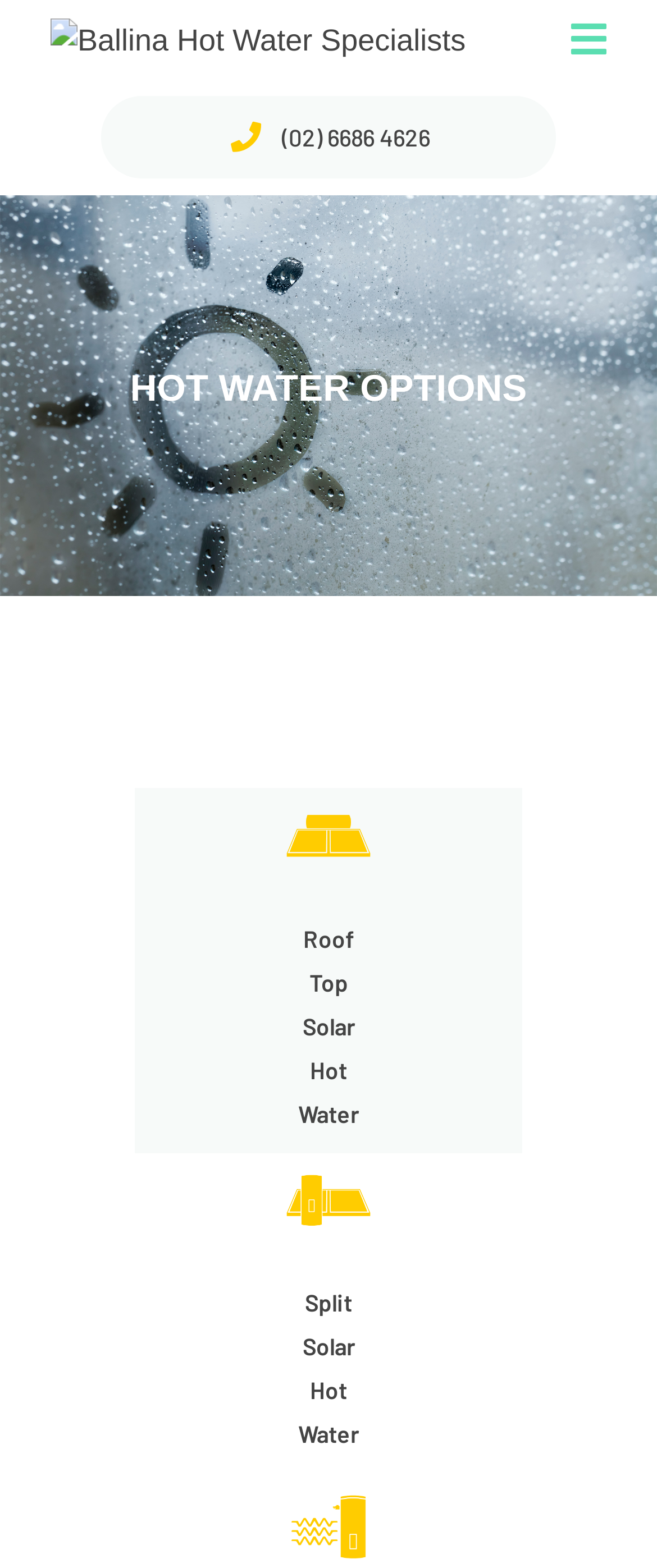Locate the bounding box of the UI element defined by this description: "Split SolarHot Water". The coordinates should be given as four float numbers between 0 and 1, formatted as [left, top, right, bottom].

[0.205, 0.735, 0.795, 0.939]